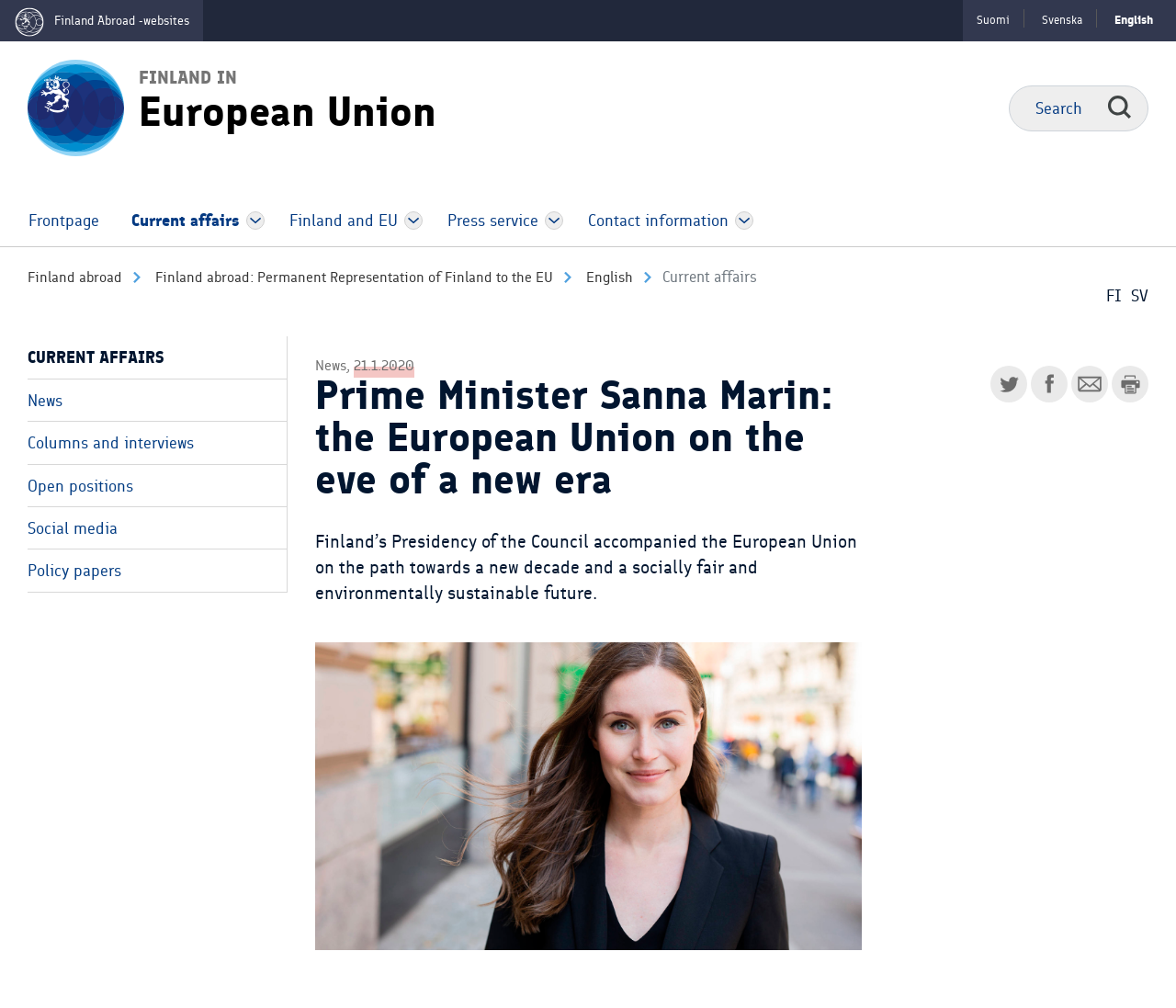Bounding box coordinates should be provided in the format (top-left x, top-left y, bottom-right x, bottom-right y) with all values between 0 and 1. Identify the bounding box for this UI element: Columns and interviews

[0.023, 0.155, 0.243, 0.197]